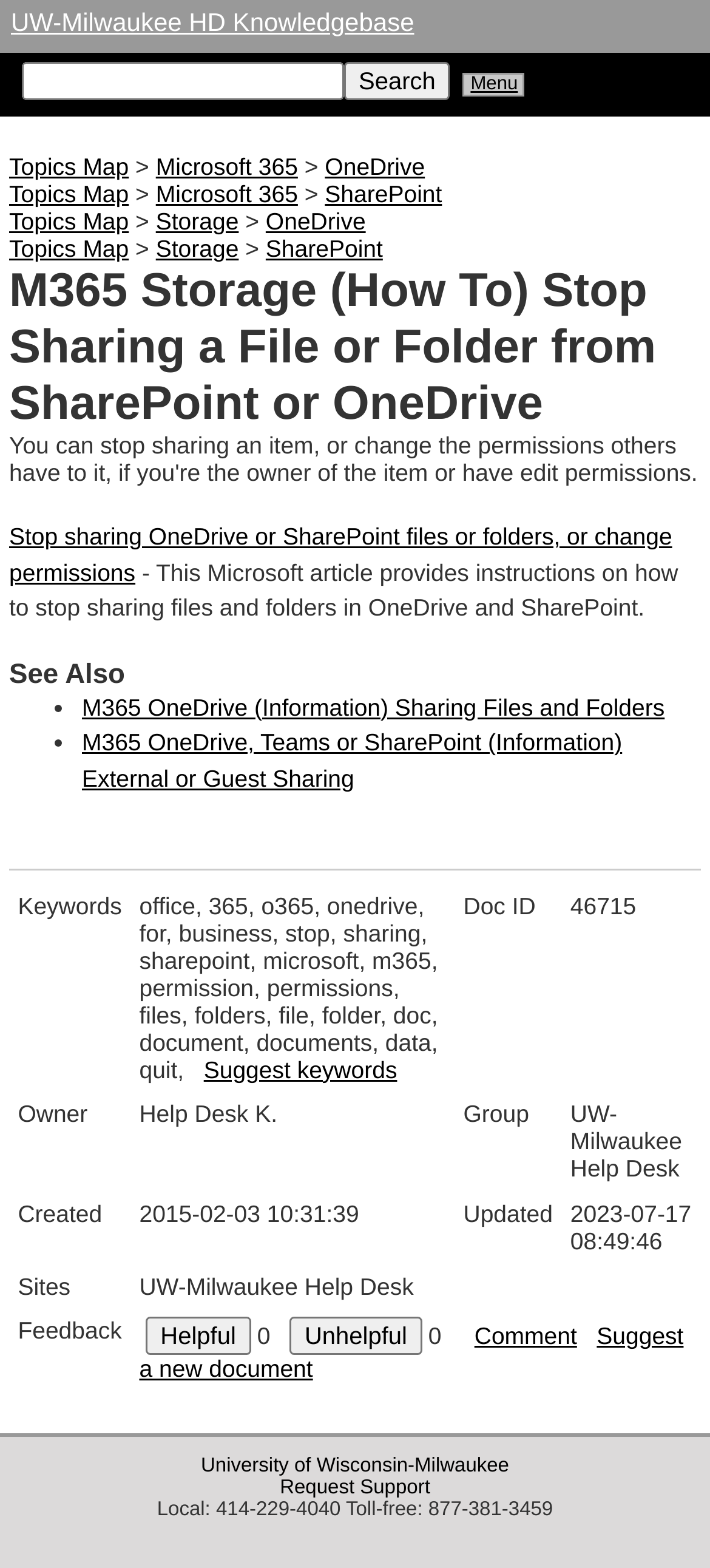Determine the bounding box coordinates of the clickable region to follow the instruction: "View Topics Map".

[0.013, 0.098, 0.181, 0.115]